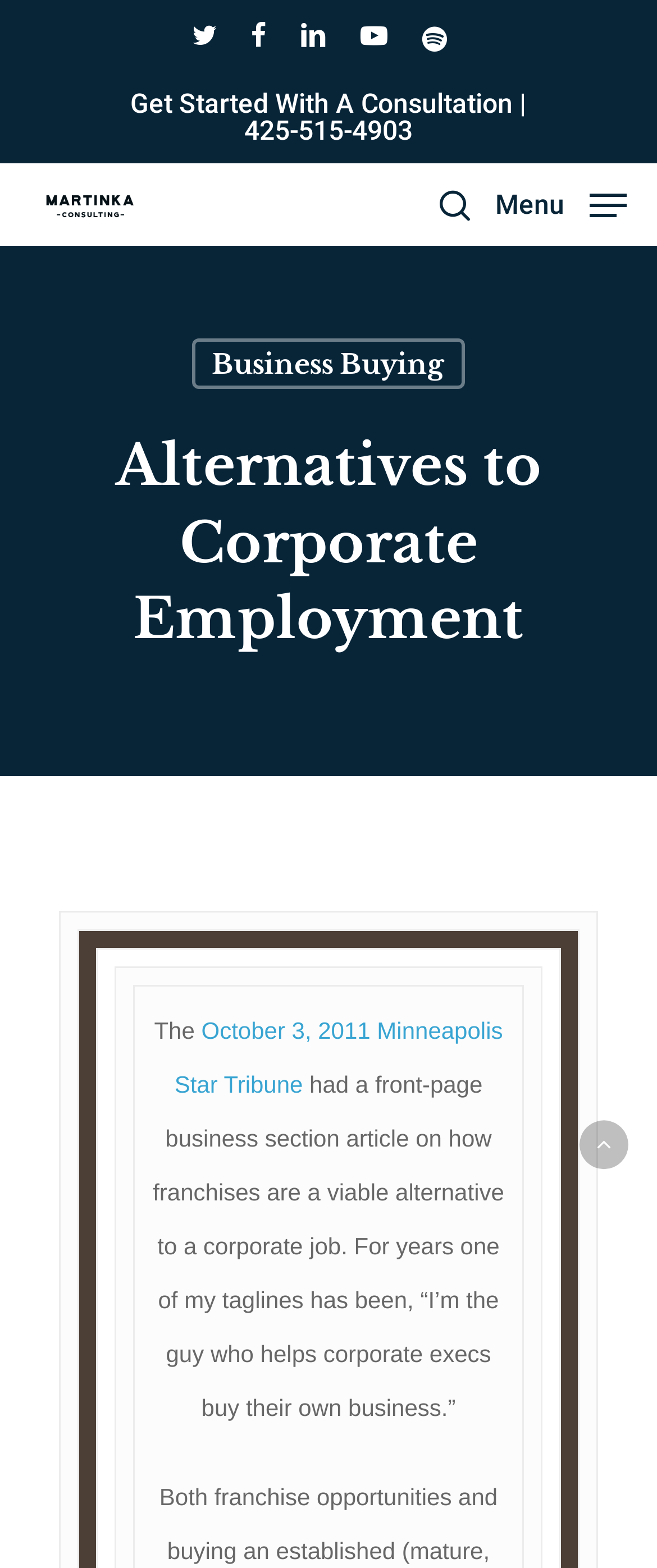Answer the question in a single word or phrase:
What is the topic of the article mentioned on the page?

Franchises as a viable alternative to a corporate job